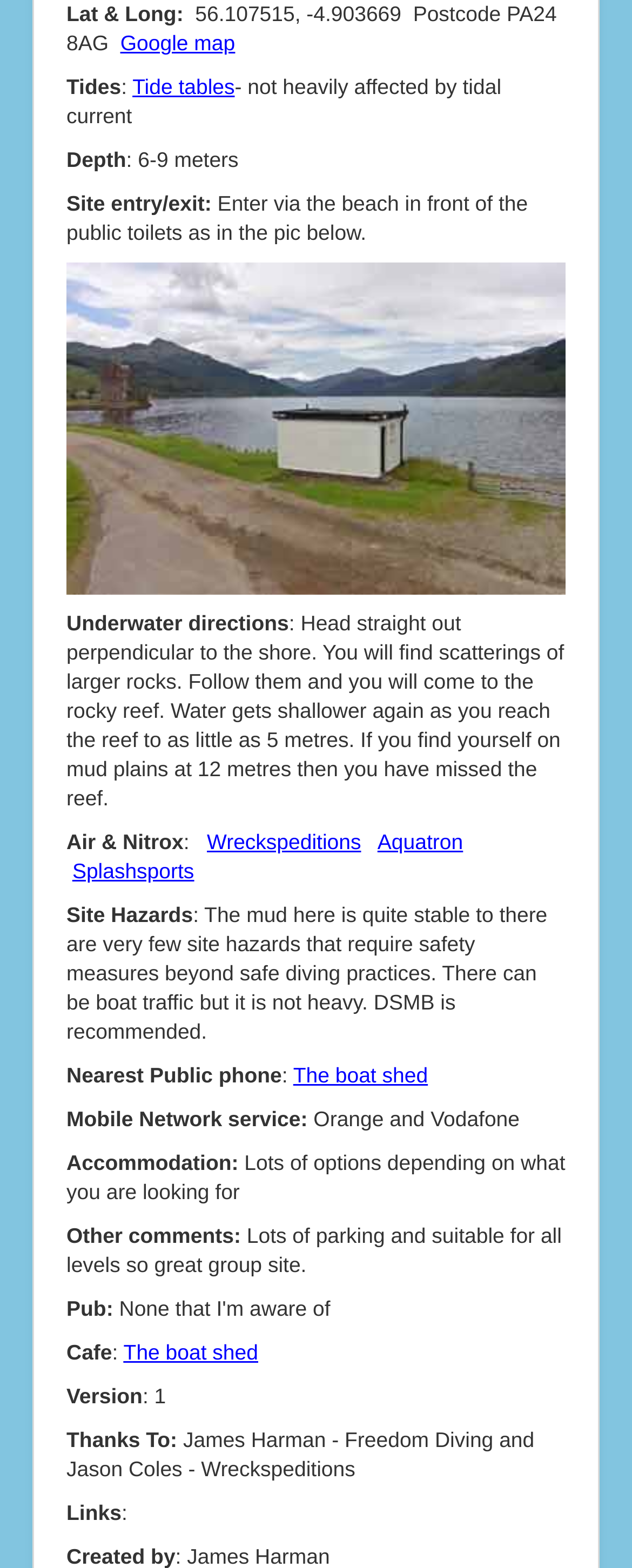From the webpage screenshot, identify the region described by The boat shed. Provide the bounding box coordinates as (top-left x, top-left y, bottom-right x, bottom-right y), with each value being a floating point number between 0 and 1.

[0.195, 0.855, 0.408, 0.87]